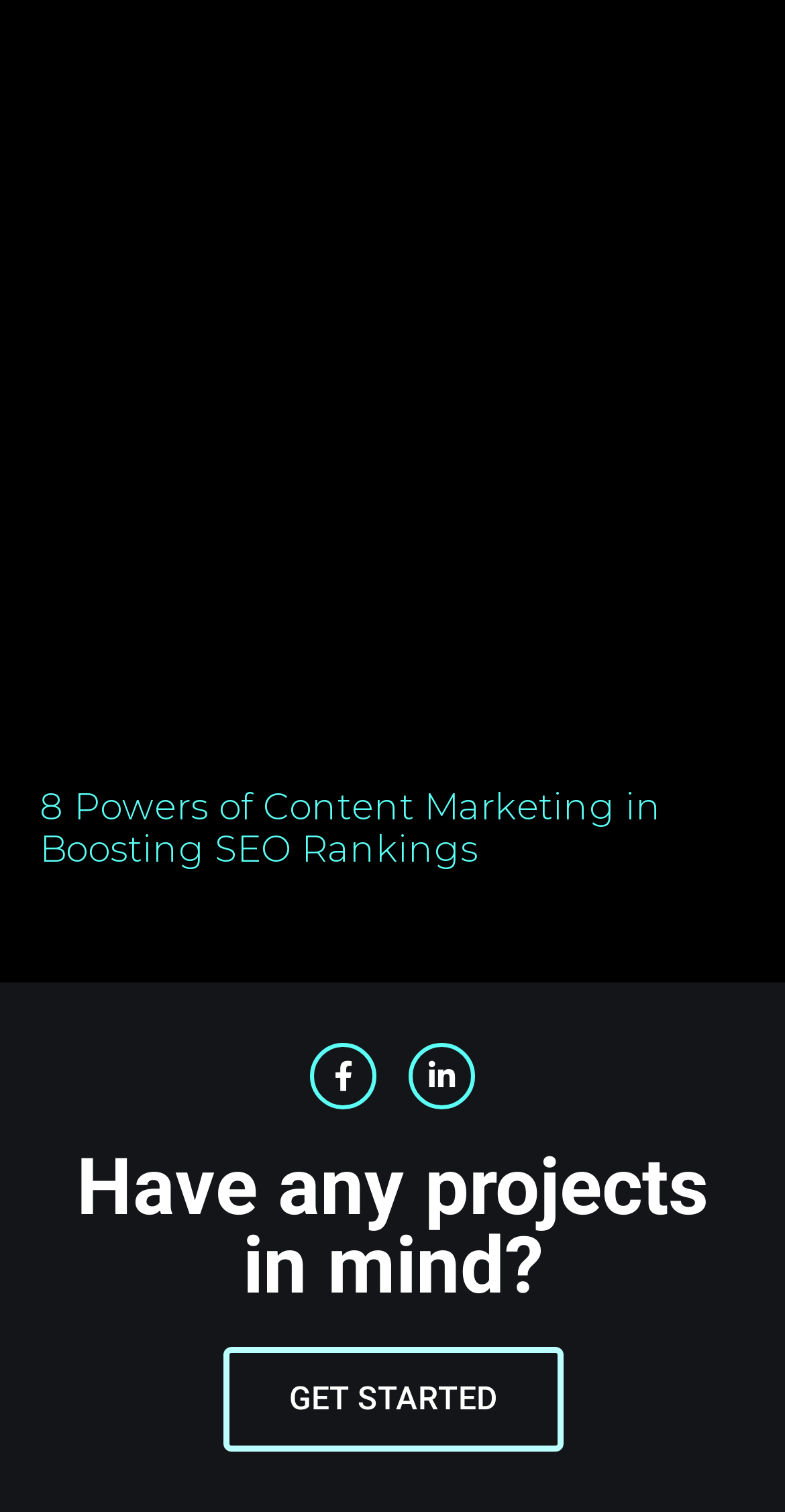What is the date of the article?
Give a comprehensive and detailed explanation for the question.

I found the date of the article by looking at the static text element 'February 16, 2024' which is located below the main heading.